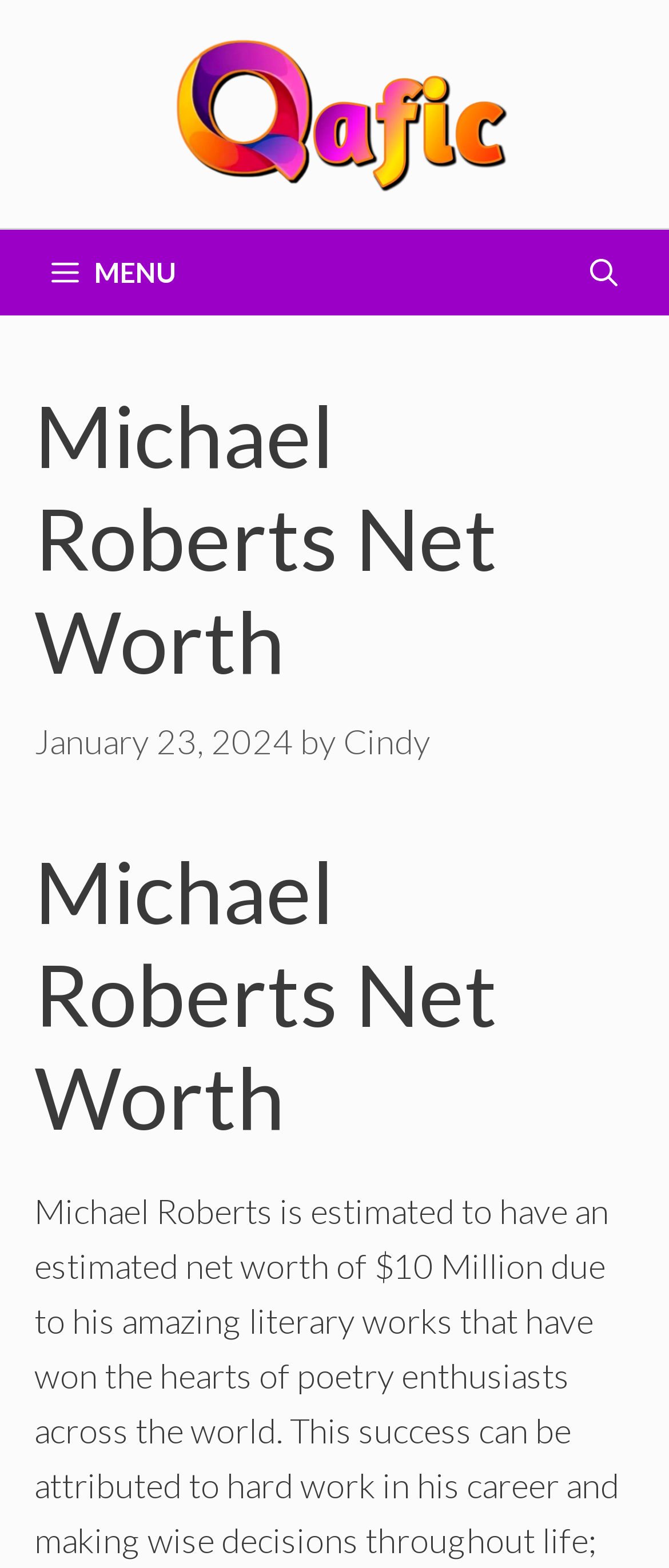Use a single word or phrase to answer the question:
When was the article published?

January 23, 2024